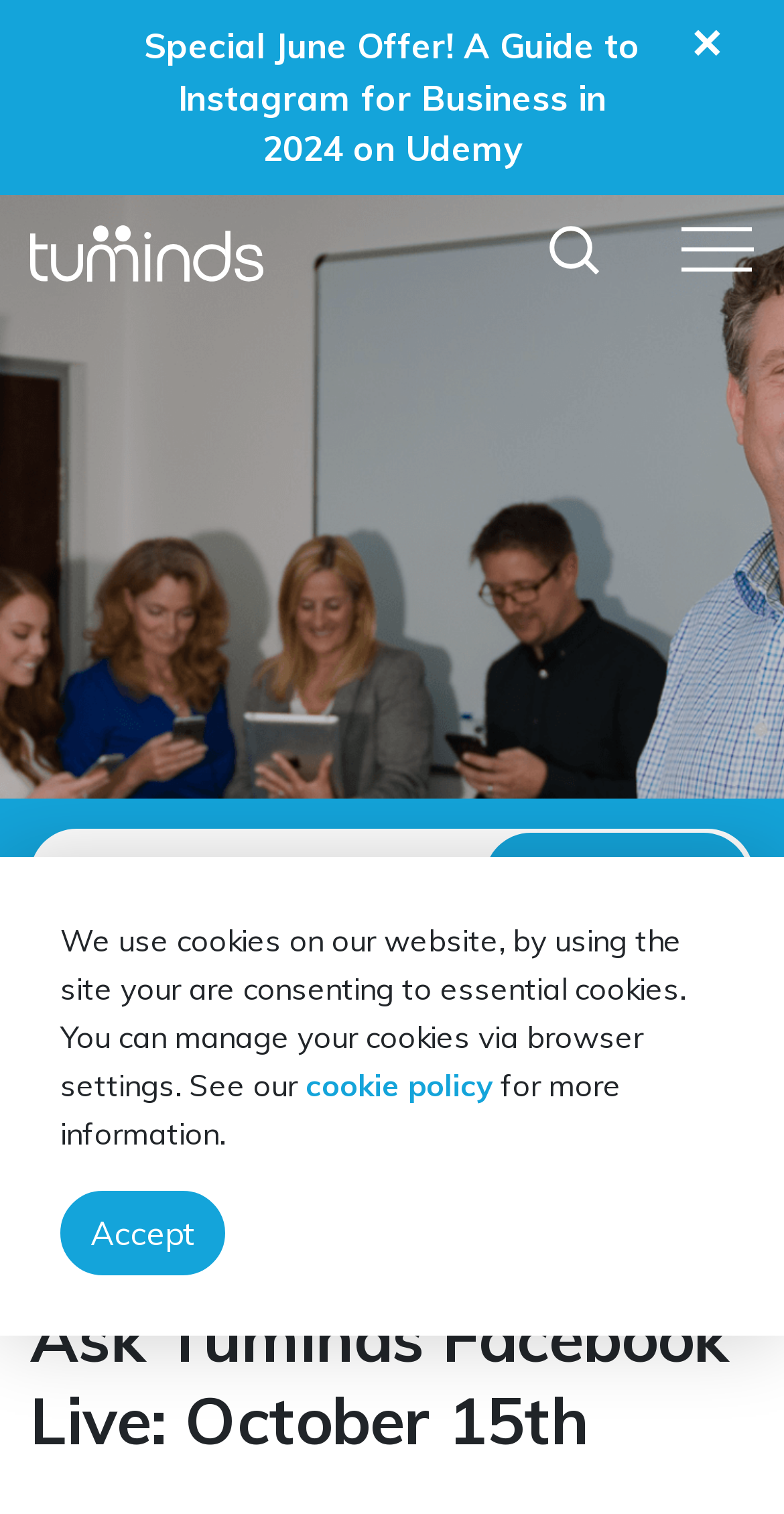What is the purpose of the textbox at the top of the webpage?
Kindly offer a detailed explanation using the data available in the image.

I inferred the purpose of the textbox by looking at its location and the button next to it labeled 'Search'. The textbox is required, which suggests that it is meant to be used for searching.